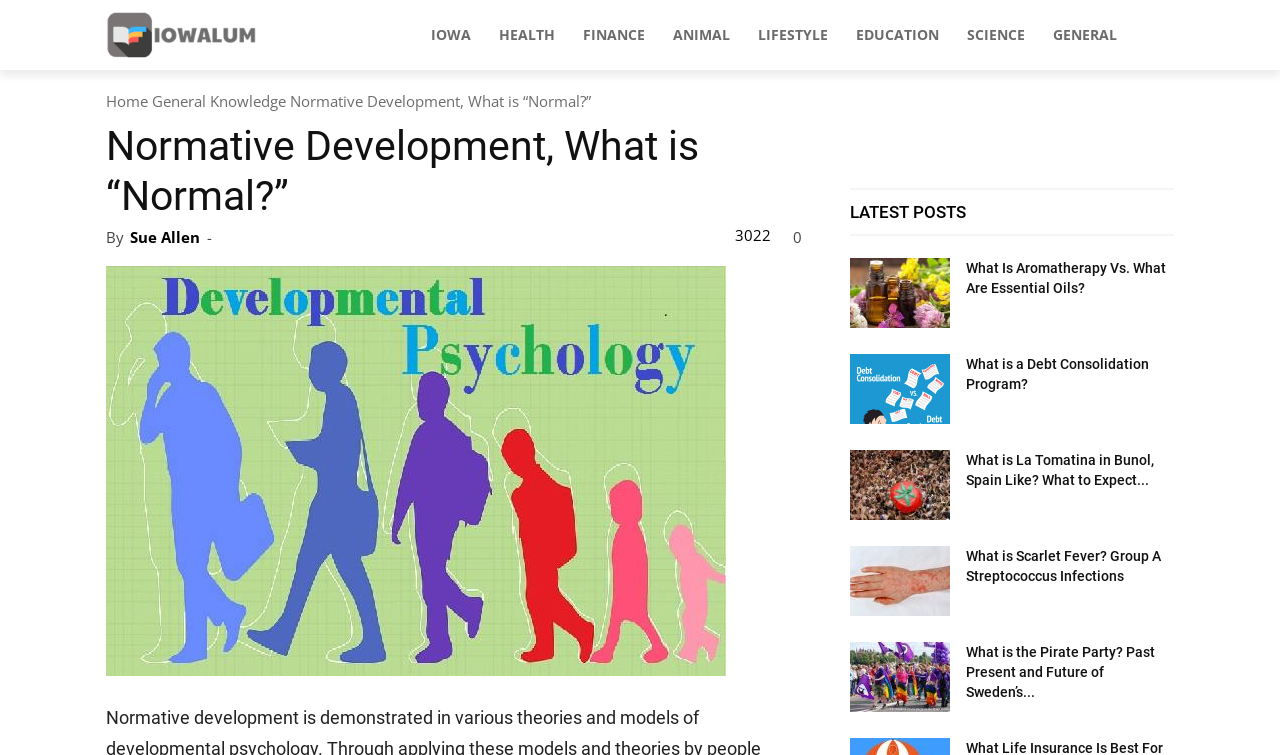Please determine the bounding box coordinates of the element's region to click in order to carry out the following instruction: "Click on the 'IOWA' link". The coordinates should be four float numbers between 0 and 1, i.e., [left, top, right, bottom].

[0.325, 0.014, 0.379, 0.078]